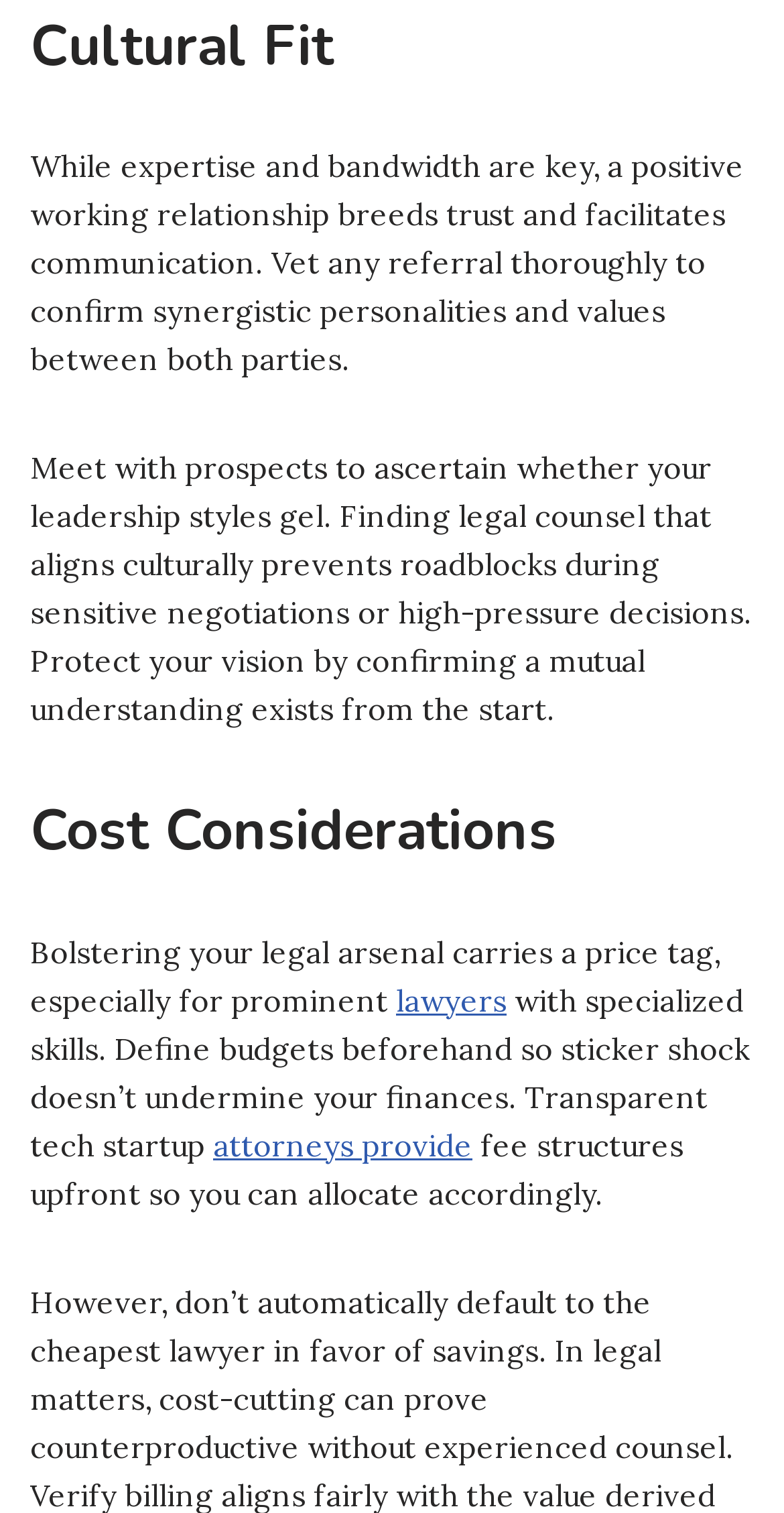Please give a succinct answer using a single word or phrase:
What is the purpose of meeting with prospects?

To ascertain leadership styles